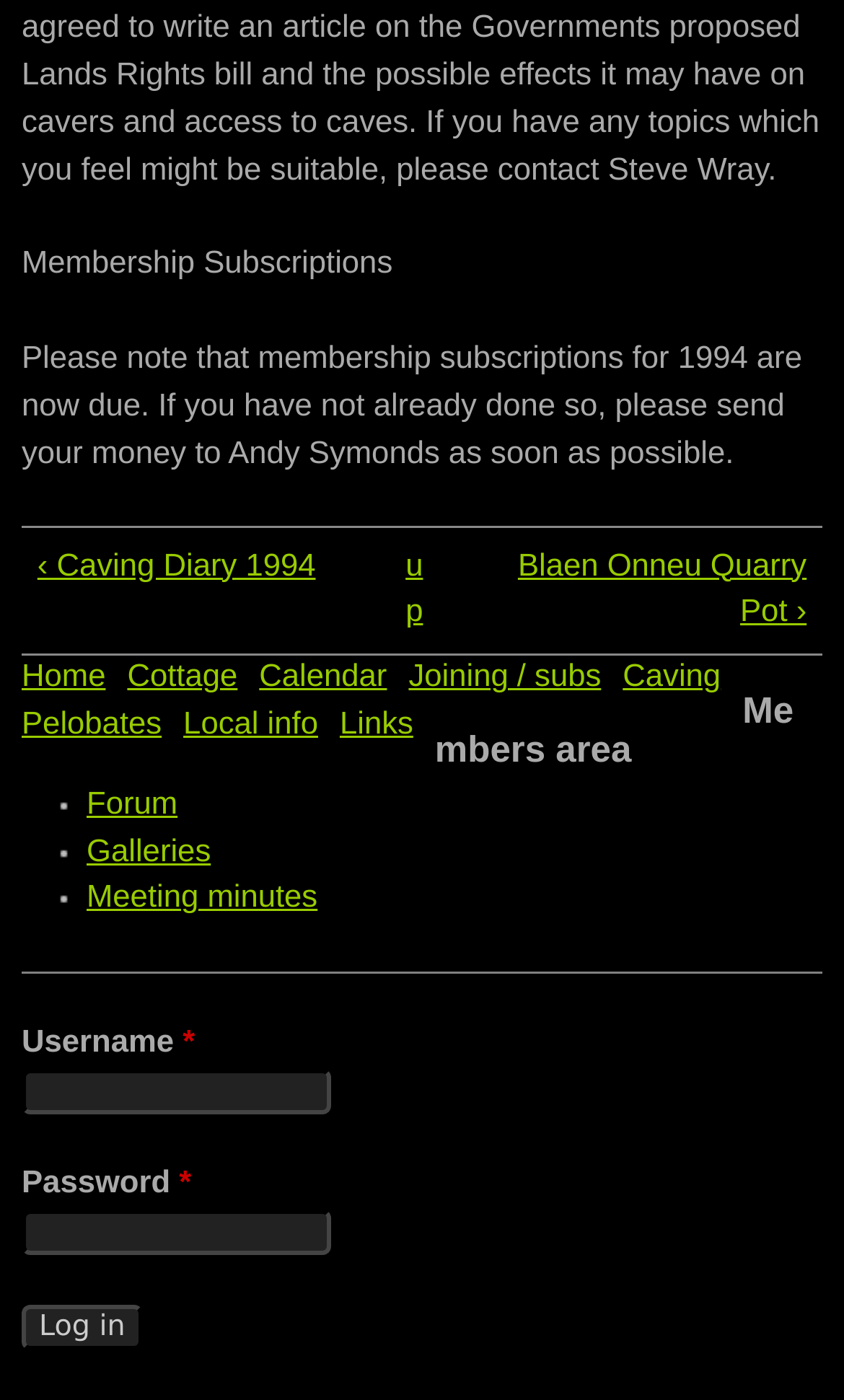Provide the bounding box coordinates in the format (top-left x, top-left y, bottom-right x, bottom-right y). All values are floating point numbers between 0 and 1. Determine the bounding box coordinate of the UI element described as: Joining / subs

[0.484, 0.472, 0.712, 0.497]